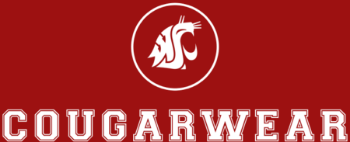Respond with a single word or short phrase to the following question: 
What is the font style of the word 'COUGARWEAR'?

Bold, stylized